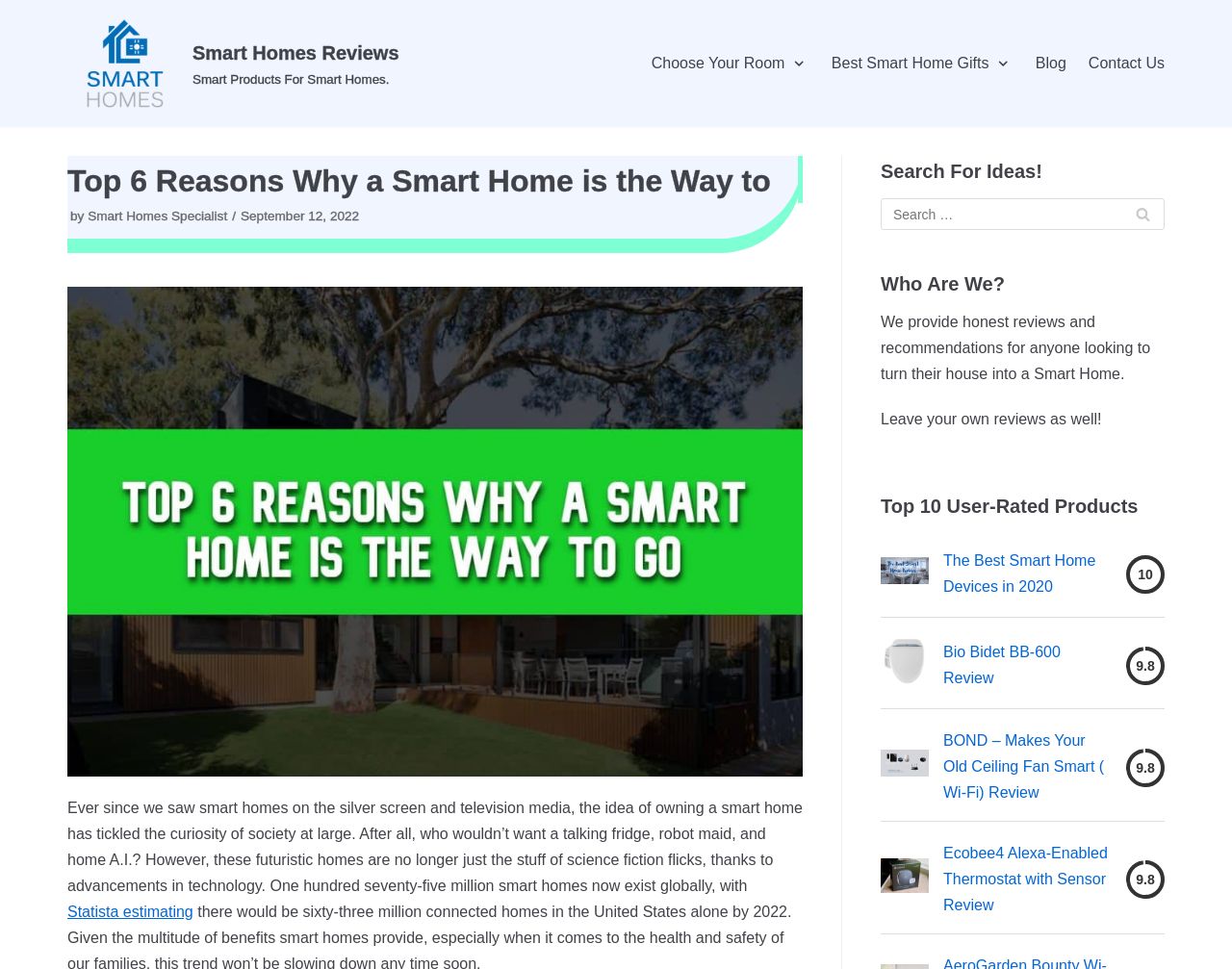Give an extensive and precise description of the webpage.

This webpage is about smart homes, with a focus on reviews and recommendations for smart home products. At the top, there is a navigation menu with links to "Choose Your Room", "Best Smart Home Gifts", "Blog", and "Contact Us". Below the navigation menu, there is a heading that reads "Top 6 Reasons Why a Smart Home is the Way to Go" followed by a brief introduction to the concept of smart homes.

To the right of the introduction, there is an image related to smart homes. Below the introduction, there is a section with a search bar and a button that says "SEARCH". Next to the search bar, there is a section that describes the purpose of the website, which is to provide honest reviews and recommendations for smart home products.

Further down the page, there is a section that lists the top 10 user-rated products, with links to reviews of specific products such as the Bio Bidet BB-600, BOND - Makes Your Old Ceiling Fan Smart, and Ecobee4 Alexa-Enabled Thermostat with Sensor. Each product listing includes an image and a rating.